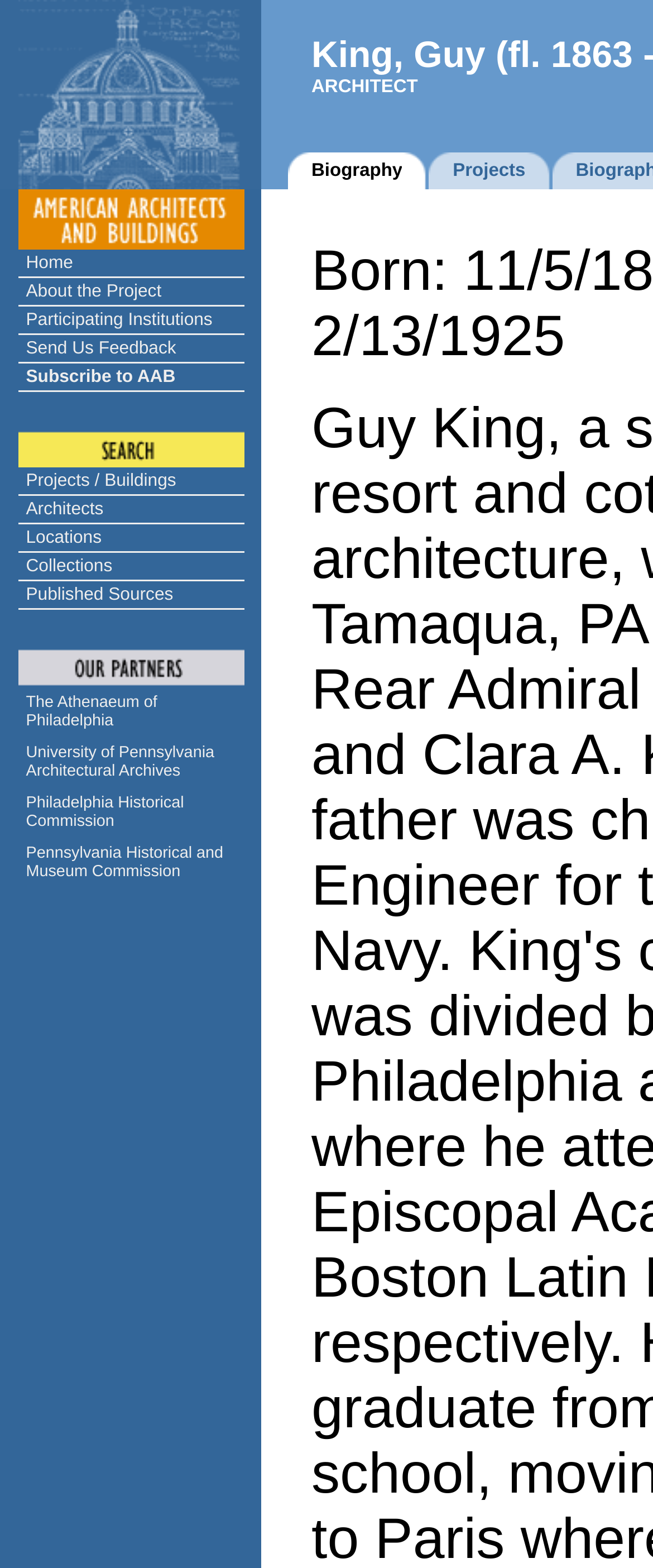Determine the bounding box coordinates of the clickable region to follow the instruction: "View the 'About the Project' page".

[0.027, 0.177, 0.373, 0.196]